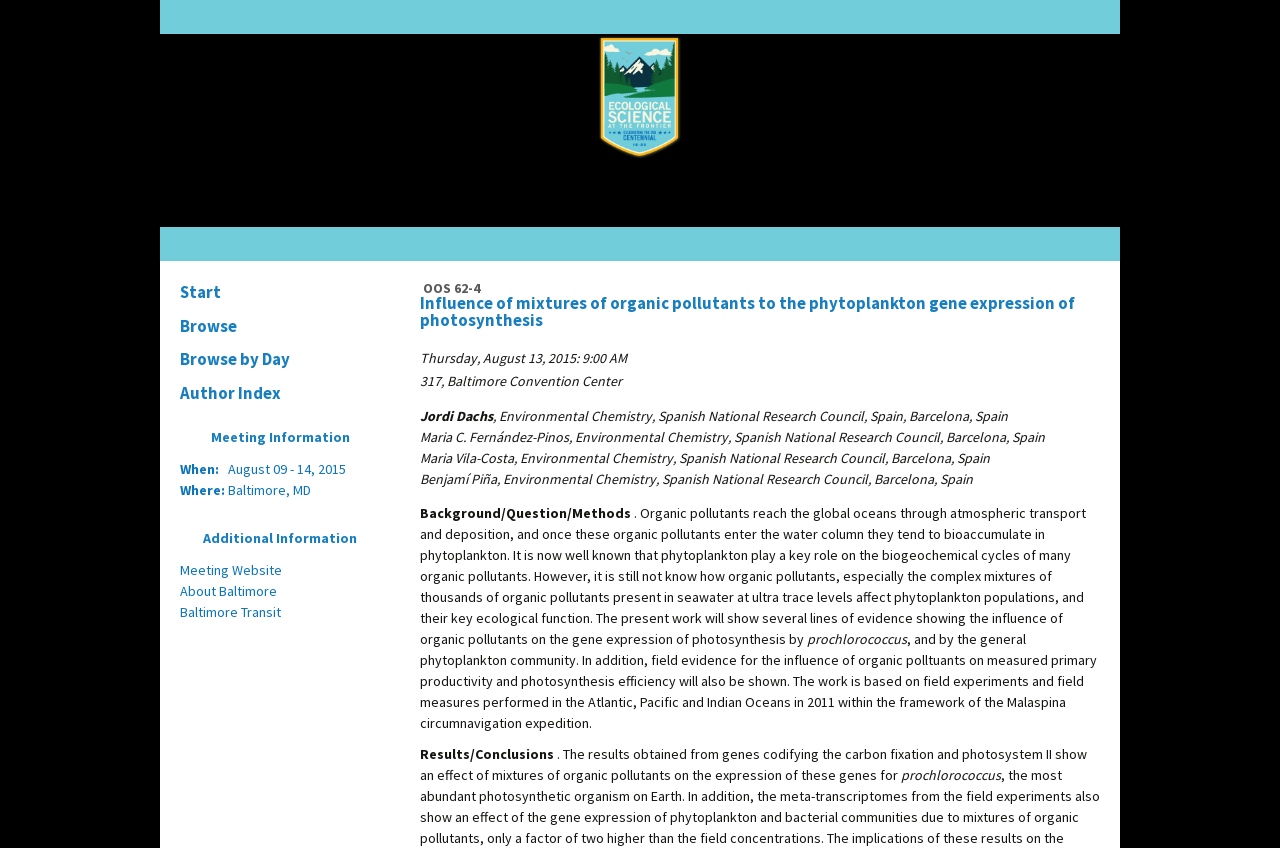Please study the image and answer the question comprehensively:
Who is the first author of the presentation?

The first author of the presentation is obtained from the StaticText element 'Jordi Dachs' which is located below the presentation title and above the affiliation information.